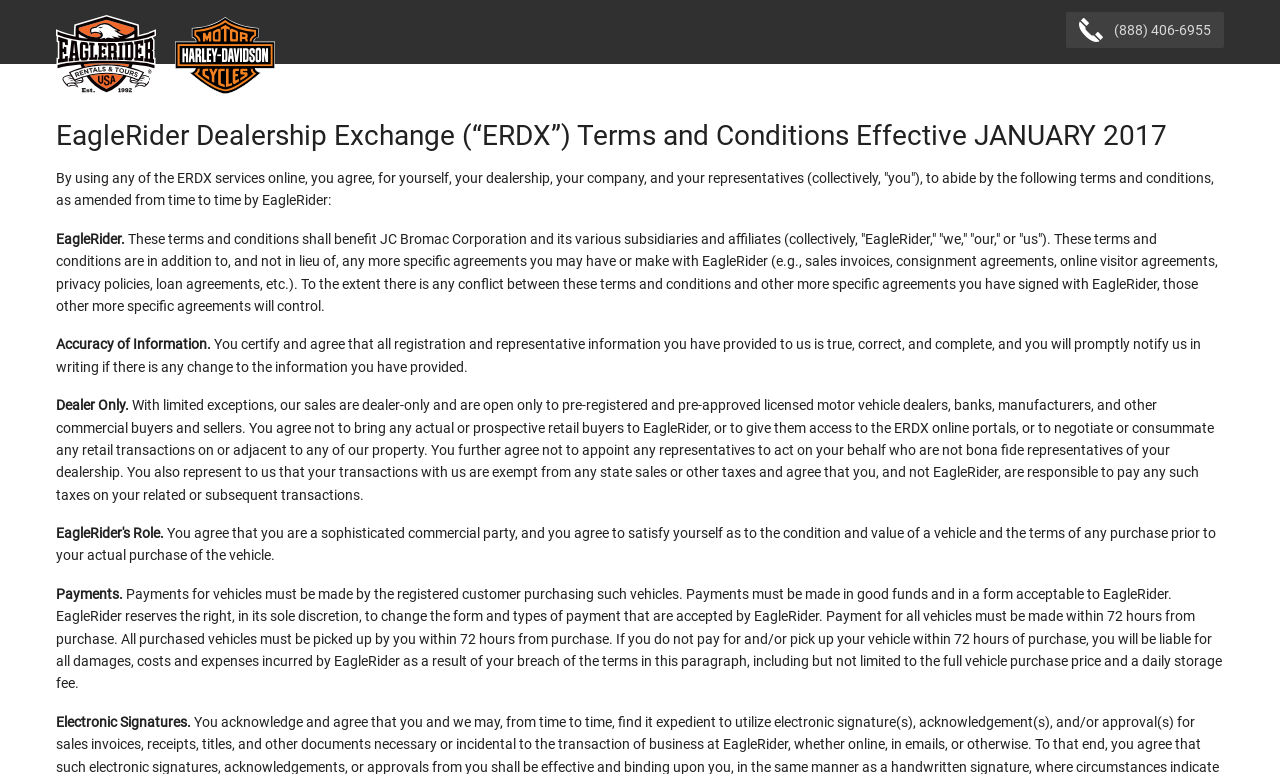Using the format (top-left x, top-left y, bottom-right x, bottom-right y), provide the bounding box coordinates for the described UI element. All values should be floating point numbers between 0 and 1: (888) 406-6955

[0.833, 0.016, 0.956, 0.062]